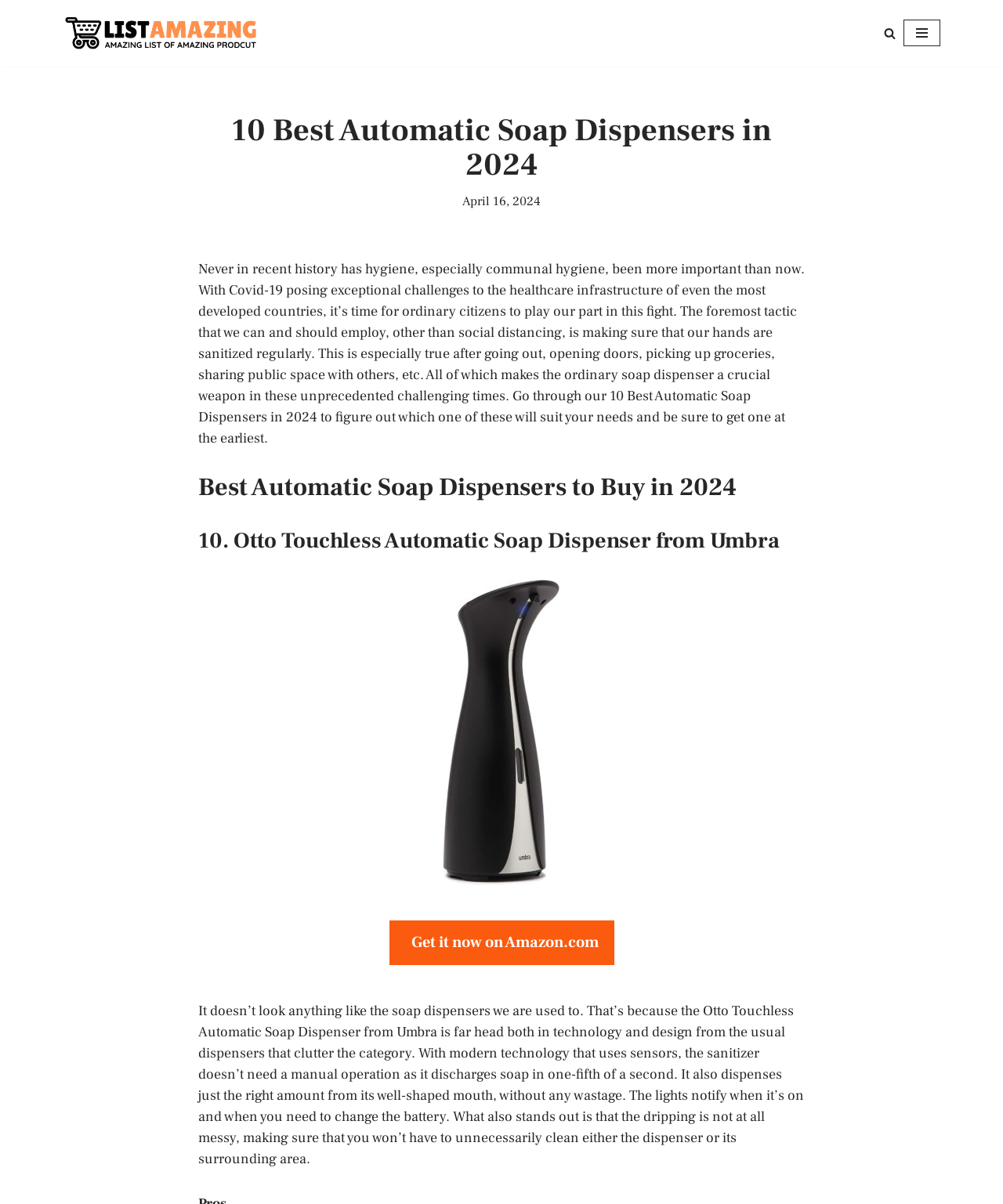Refer to the image and provide a thorough answer to this question:
What is the main topic of this webpage?

Based on the content of the webpage, it appears to be discussing the importance of hygiene, especially communal hygiene, and providing a list of the 10 best automatic soap dispensers in 2024.